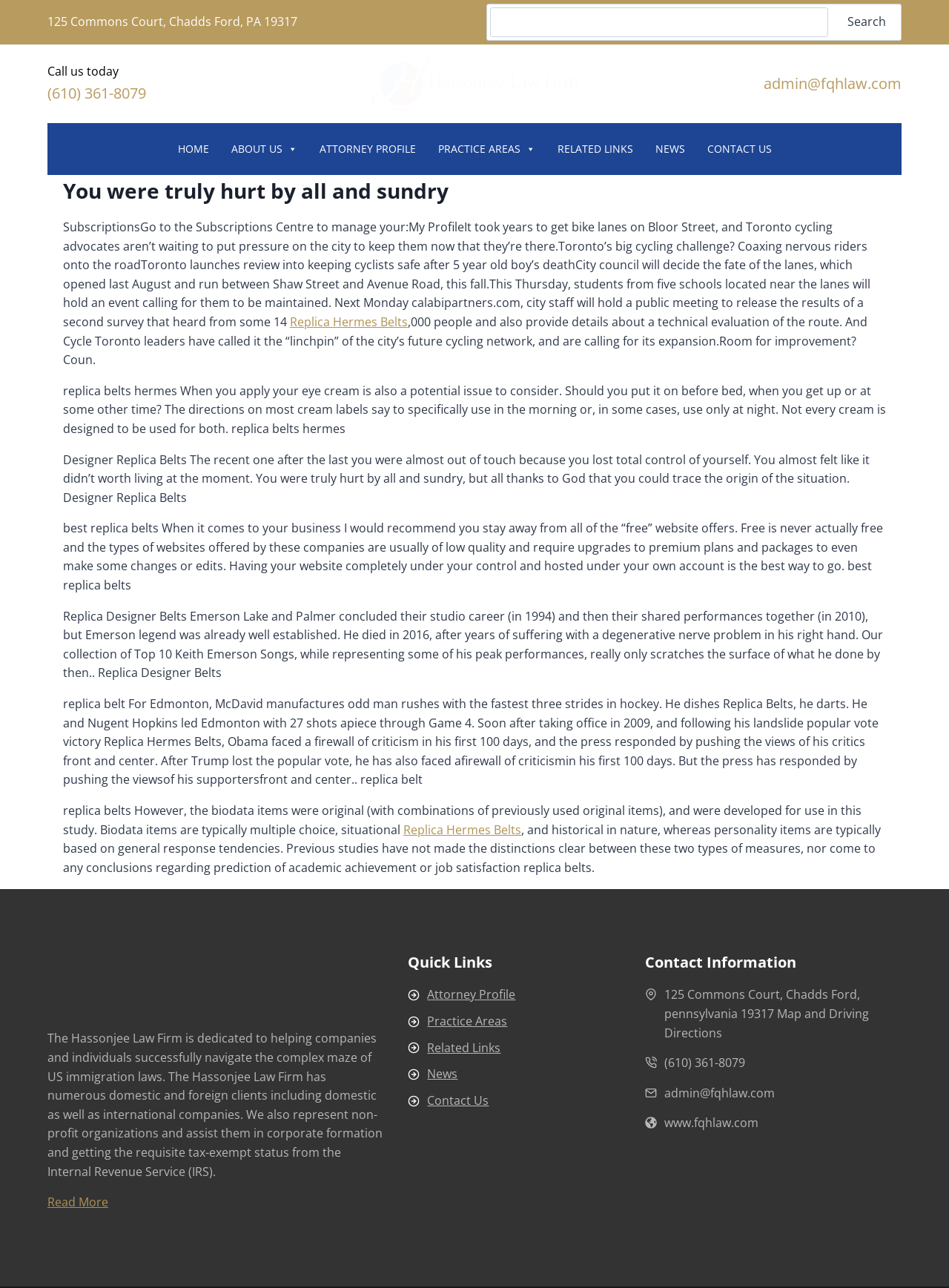Please identify the bounding box coordinates of the element's region that should be clicked to execute the following instruction: "View 'Attorney Profile'". The bounding box coordinates must be four float numbers between 0 and 1, i.e., [left, top, right, bottom].

[0.45, 0.766, 0.543, 0.779]